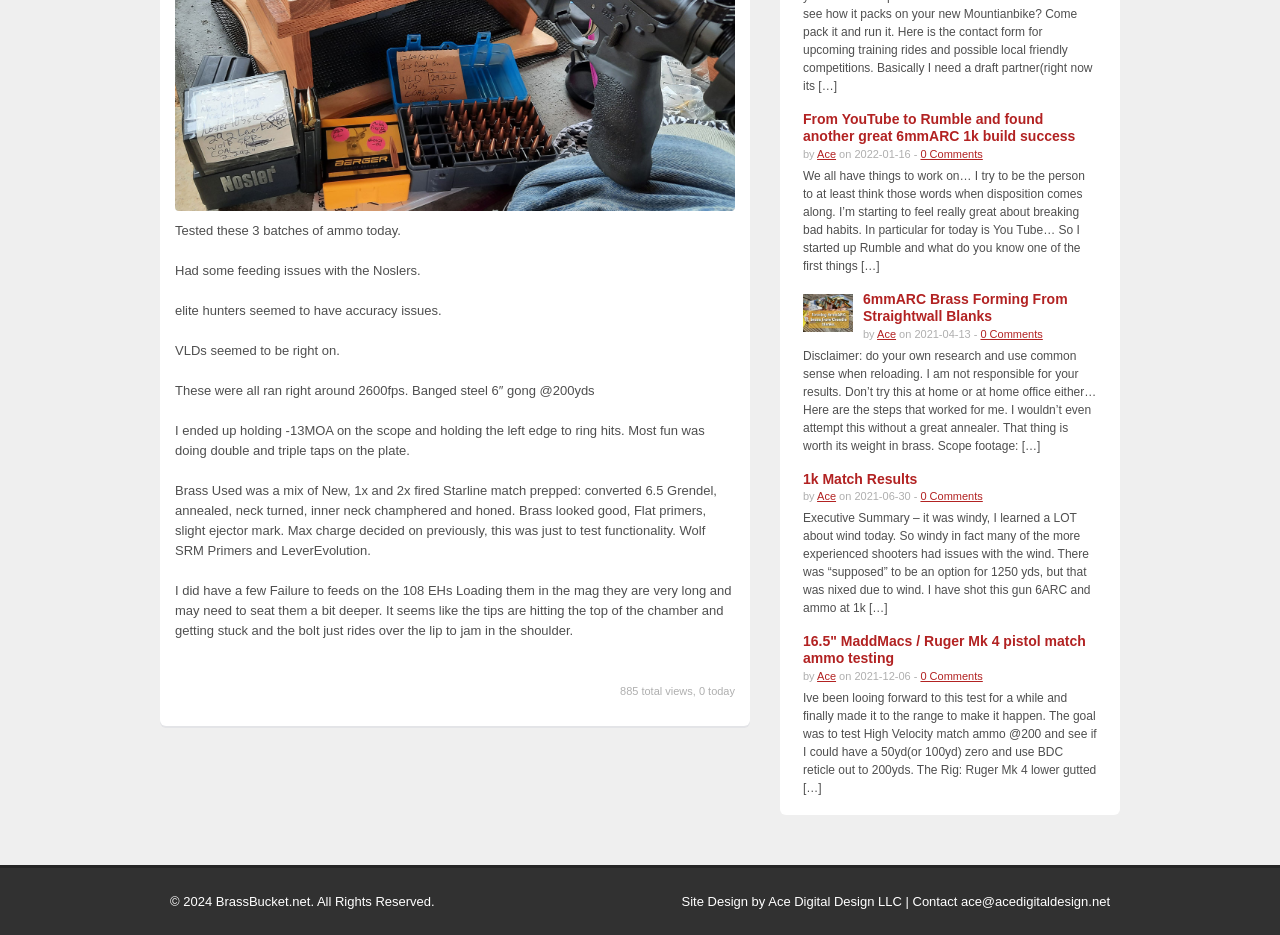Specify the bounding box coordinates (top-left x, top-left y, bottom-right x, bottom-right y) of the UI element in the screenshot that matches this description: 1k Match Results

[0.627, 0.503, 0.717, 0.52]